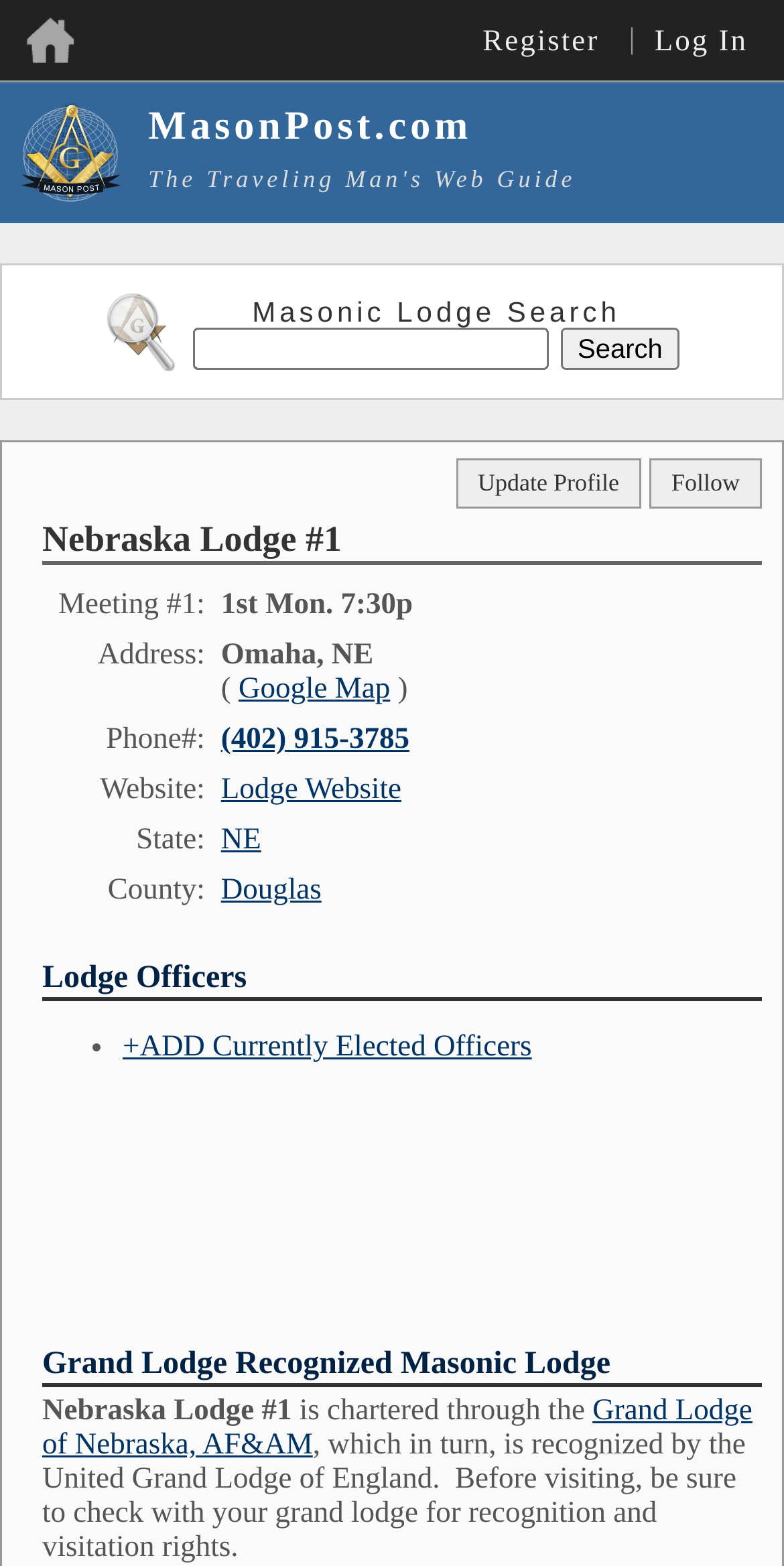Please locate the bounding box coordinates of the element that should be clicked to achieve the given instruction: "Update Profile".

[0.581, 0.293, 0.818, 0.325]